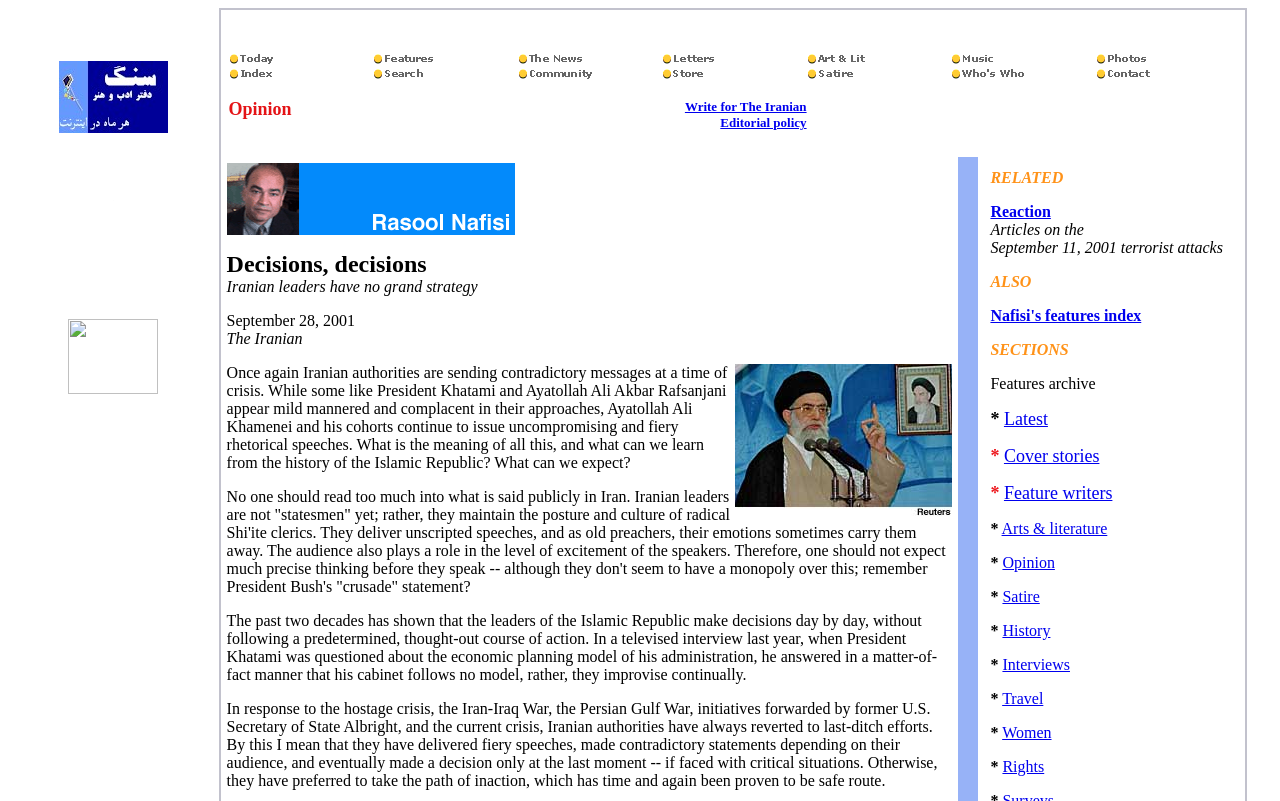Determine the coordinates of the bounding box that should be clicked to complete the instruction: "Click the link in the table cell". The coordinates should be represented by four float numbers between 0 and 1: [left, top, right, bottom].

[0.177, 0.065, 0.238, 0.086]